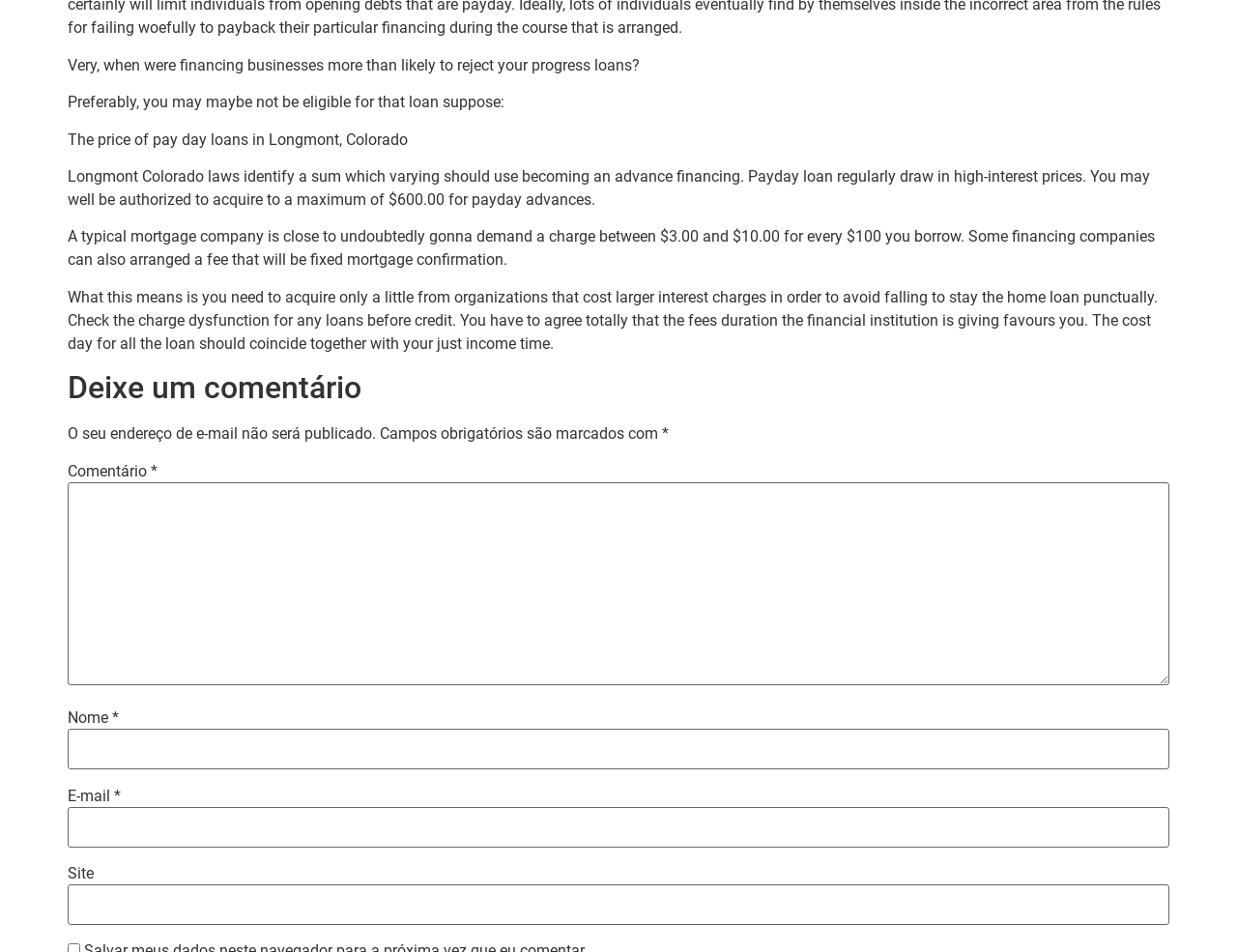Provide a short answer to the following question with just one word or phrase: What is the typical charge for every $100 borrowed?

Between $3.00 and $10.00